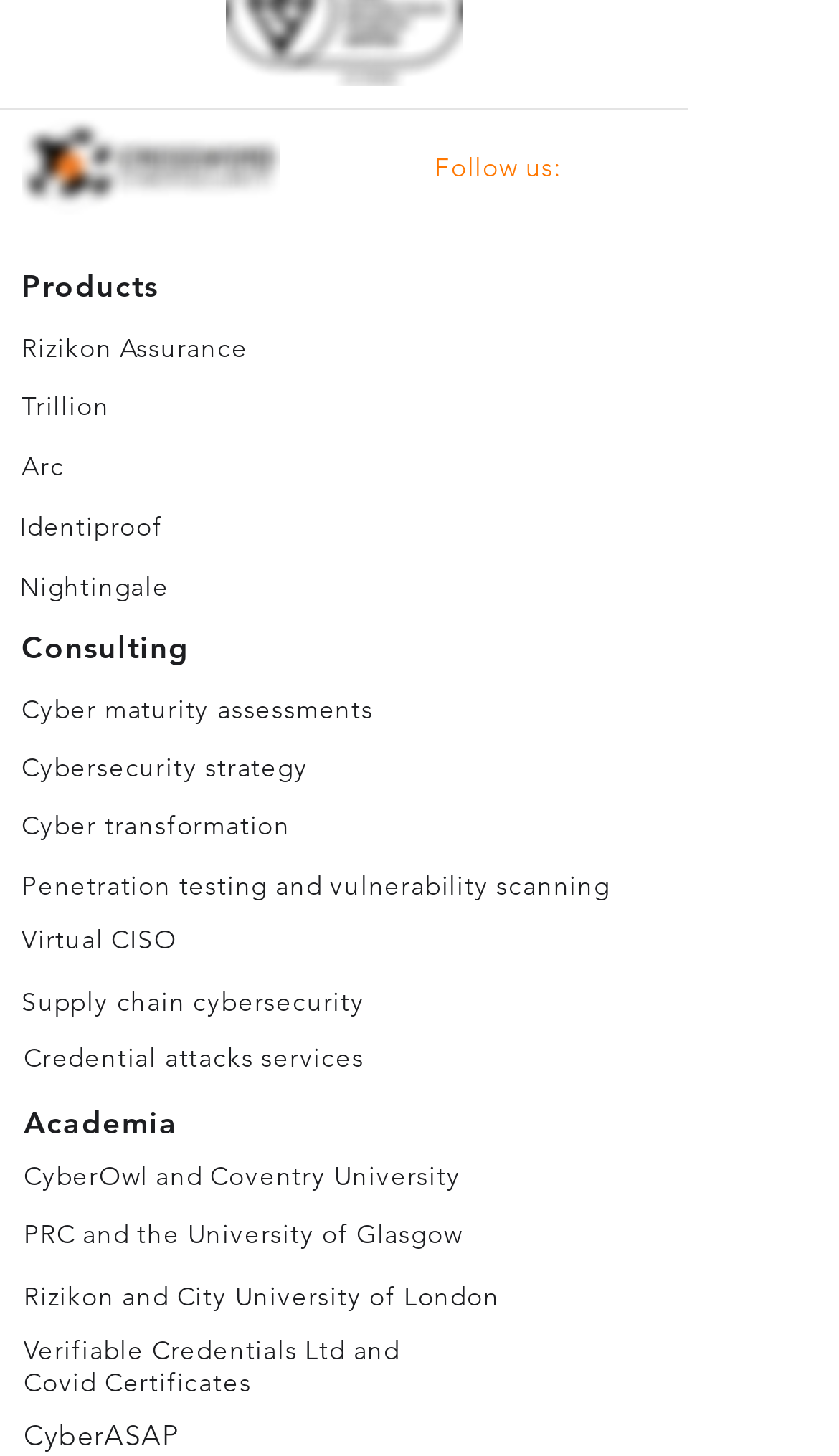Specify the bounding box coordinates of the area that needs to be clicked to achieve the following instruction: "Learn about CyberASAP".

[0.028, 0.974, 0.212, 0.997]